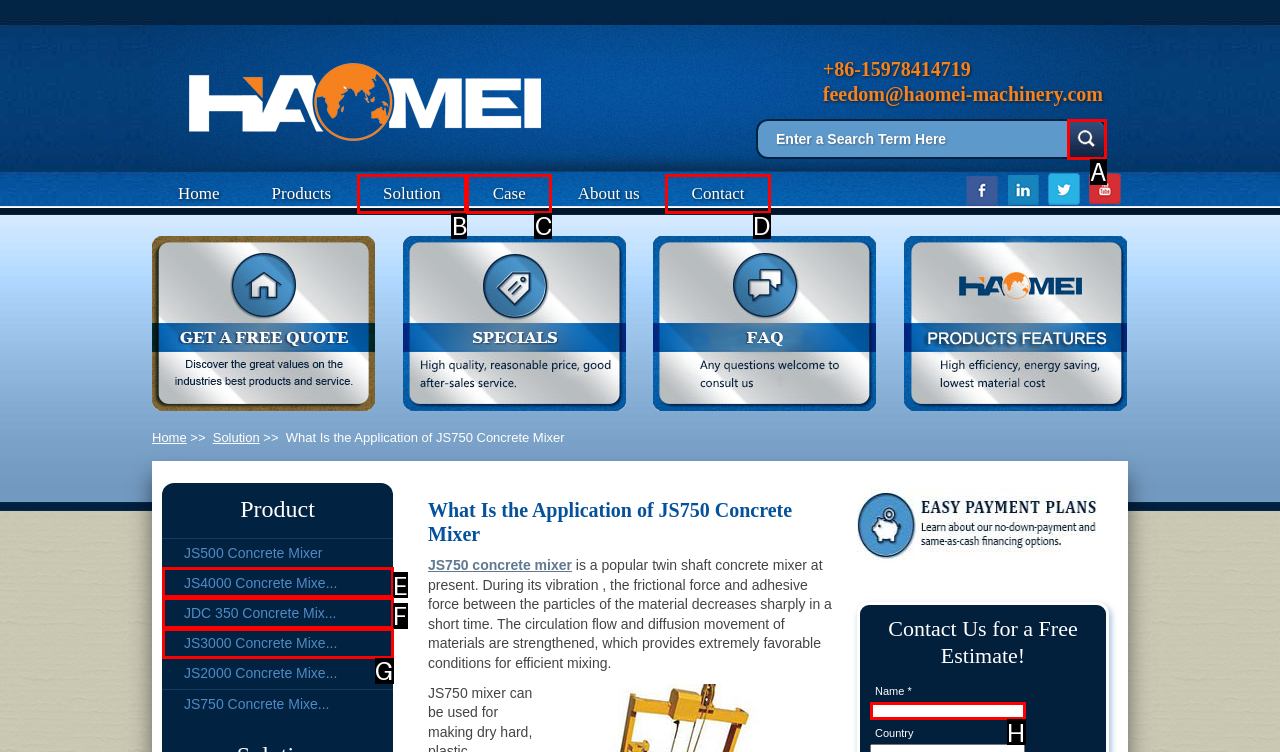Pick the option that best fits the description: JDC 350 Concrete Mix.... Reply with the letter of the matching option directly.

F